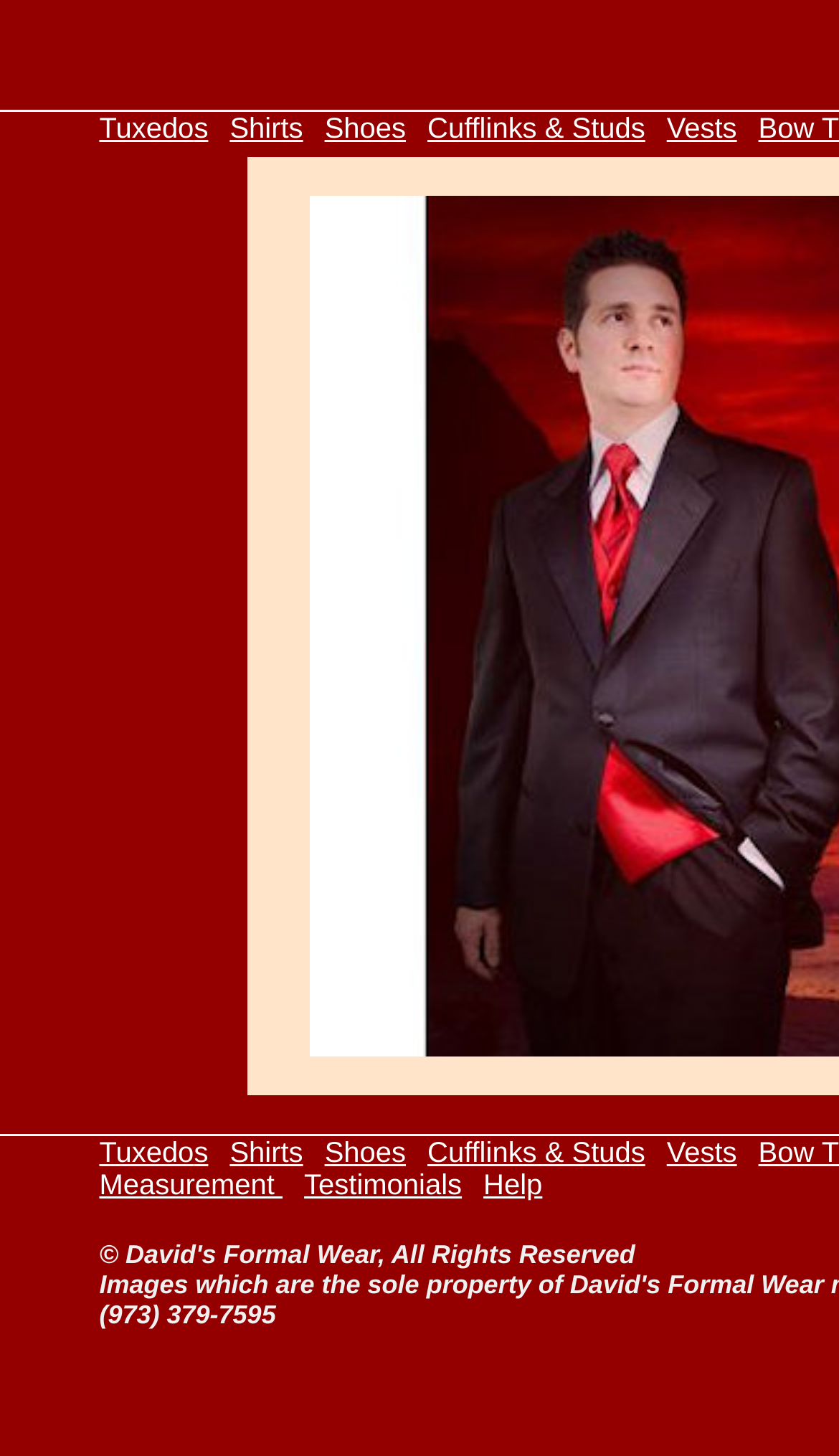Respond to the question below with a single word or phrase: What is the purpose of the 'Measurement' link?

To take measurements